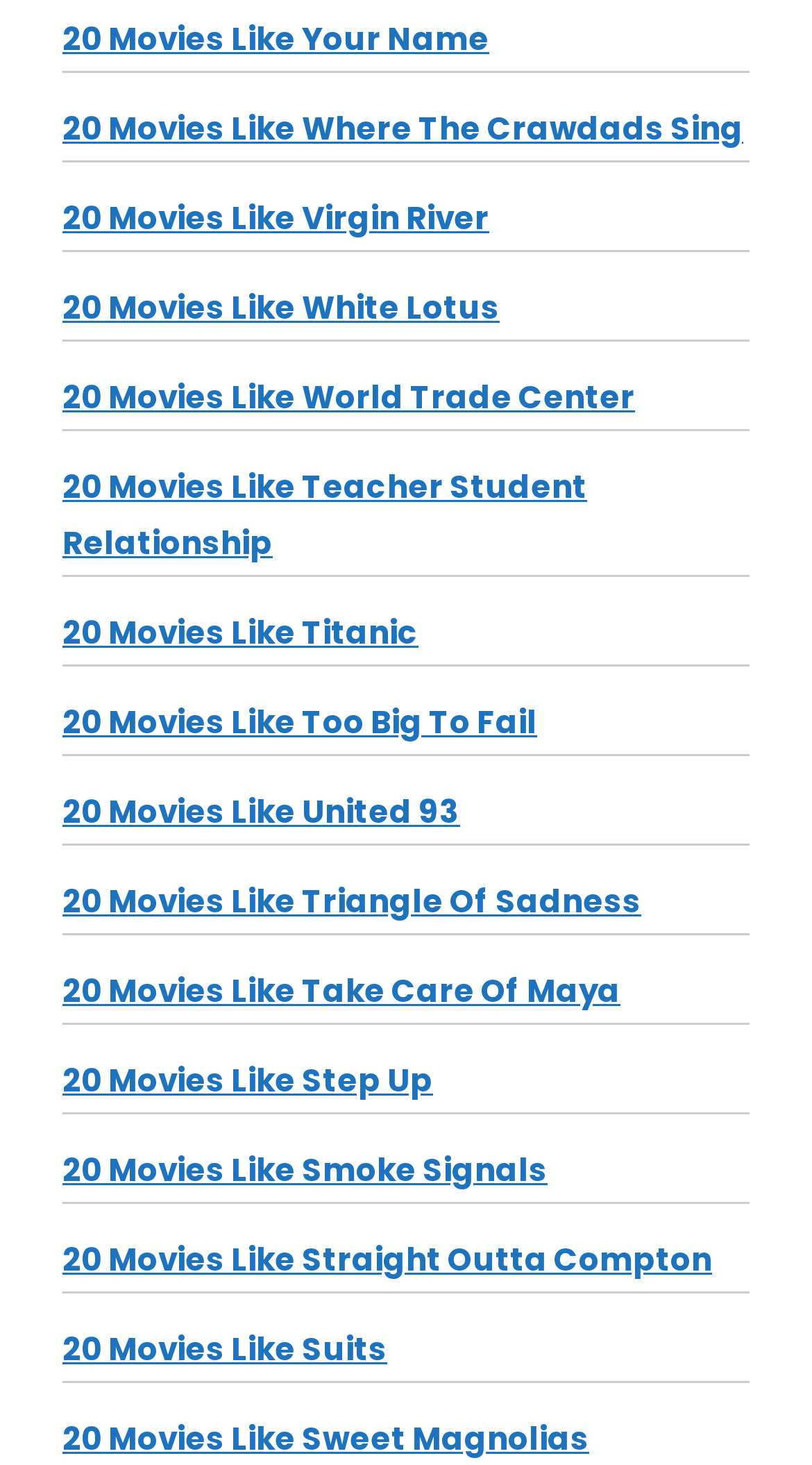Locate the bounding box coordinates of the element you need to click to accomplish the task described by this instruction: "see movies similar to White Lotus".

[0.077, 0.195, 0.615, 0.225]